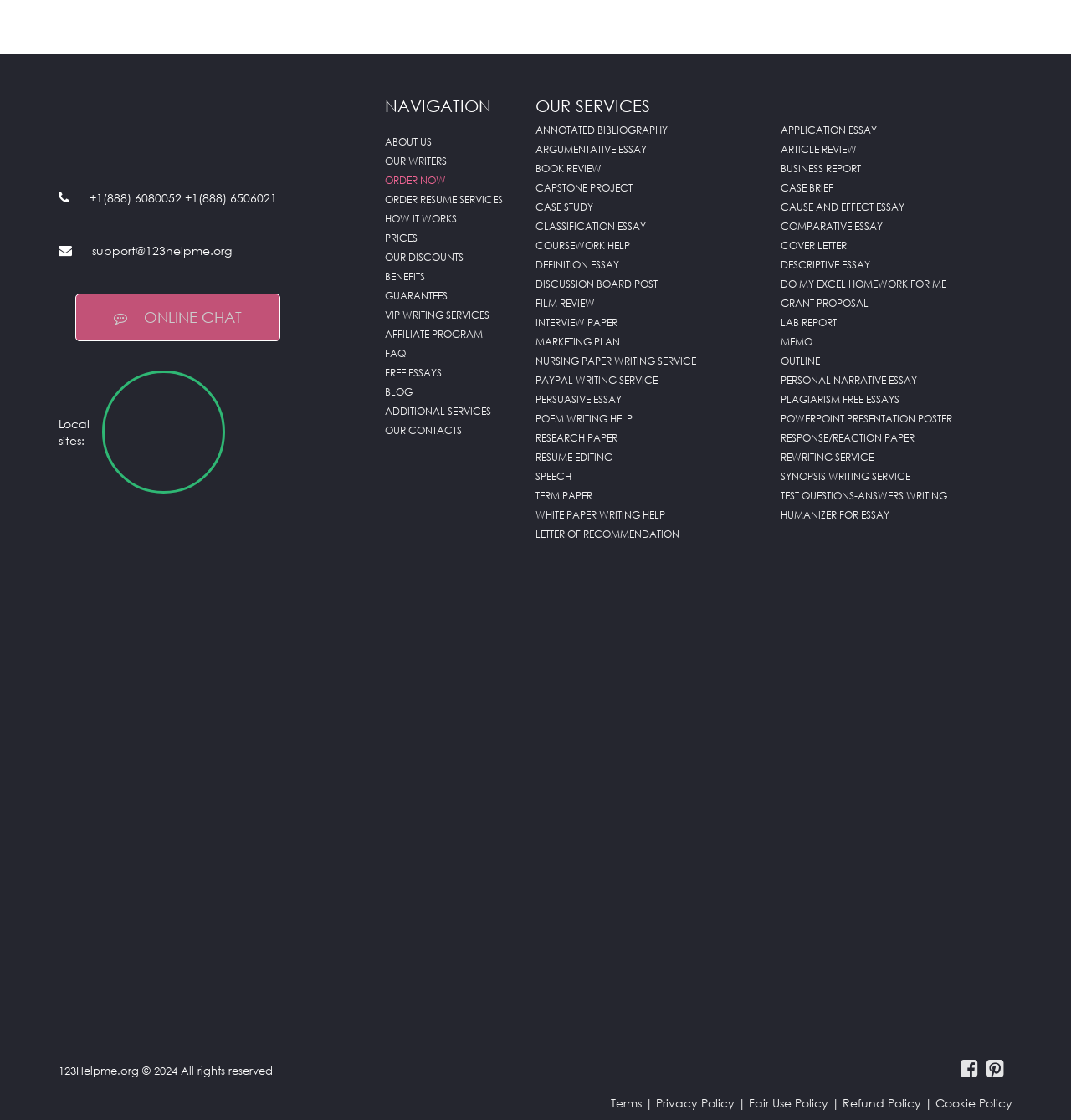What is the purpose of the 'ONLINE CHAT' link?
Please answer the question with as much detail and depth as you can.

The 'ONLINE CHAT' link is located at the top of the webpage, and it is likely used to initiate an online chat with the website's support team or representatives.